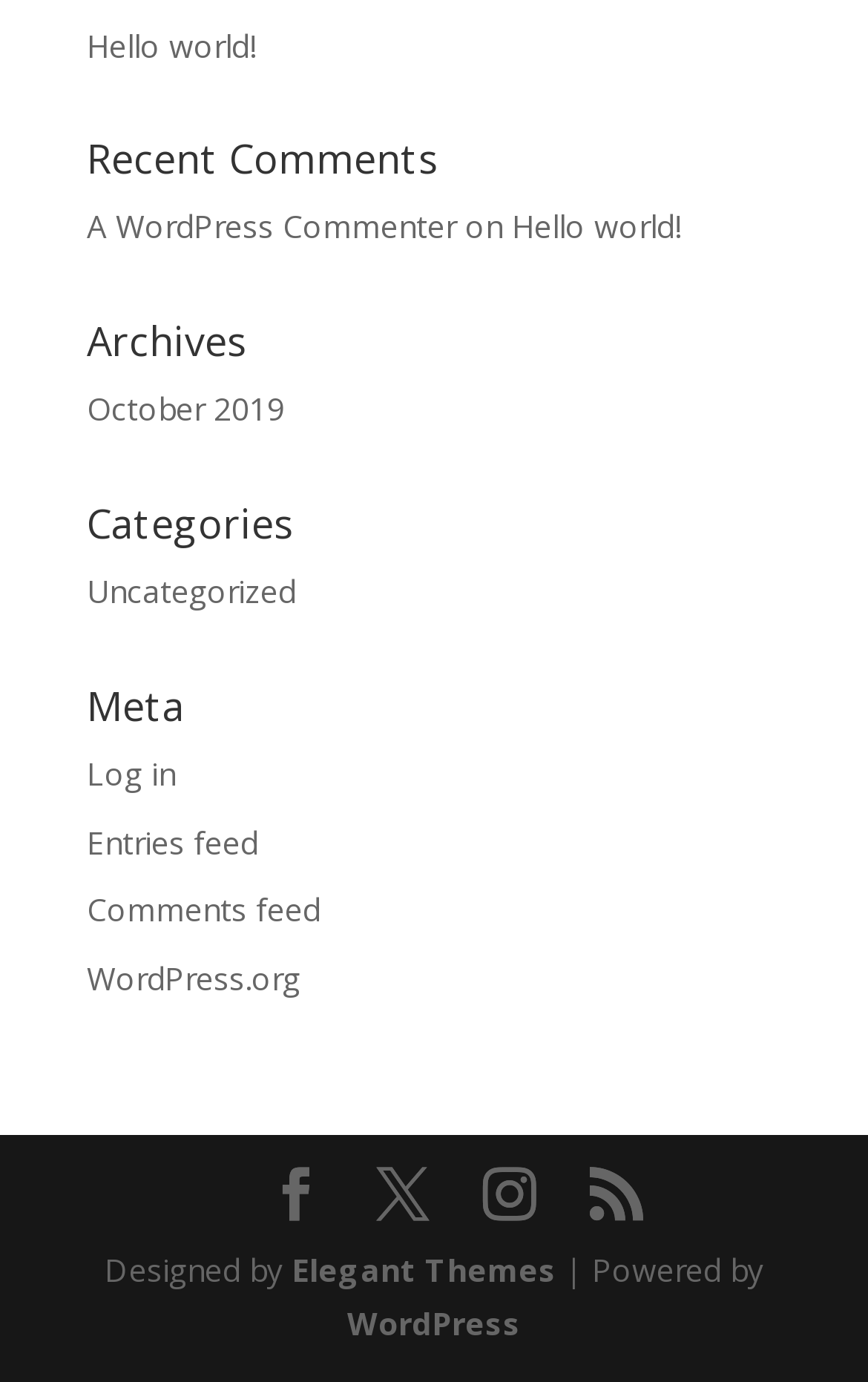Determine the bounding box coordinates in the format (top-left x, top-left y, bottom-right x, bottom-right y). Ensure all values are floating point numbers between 0 and 1. Identify the bounding box of the UI element described by: Hello world!

[0.59, 0.149, 0.785, 0.179]